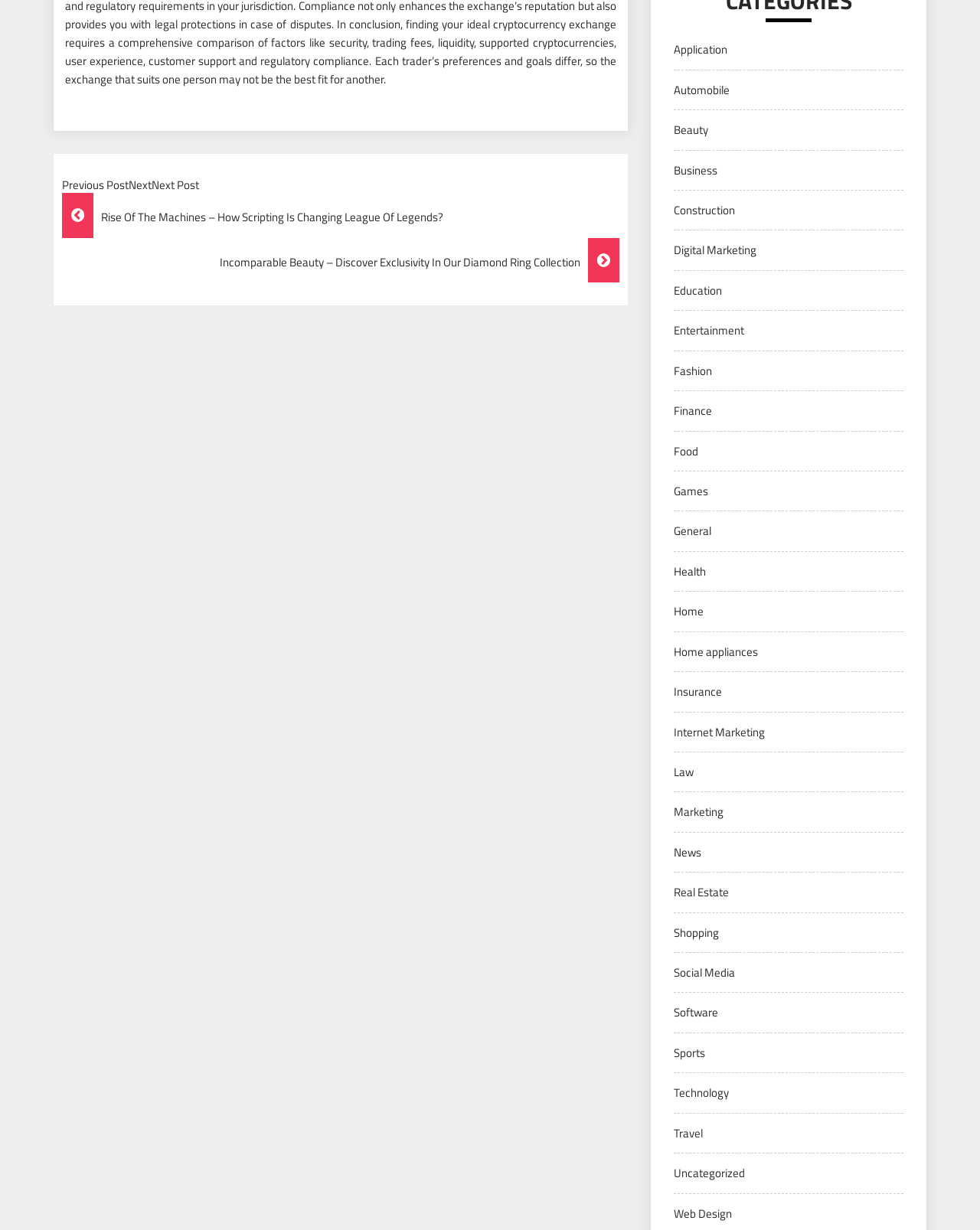Indicate the bounding box coordinates of the element that needs to be clicked to satisfy the following instruction: "check background music playback feature". The coordinates should be four float numbers between 0 and 1, i.e., [left, top, right, bottom].

None